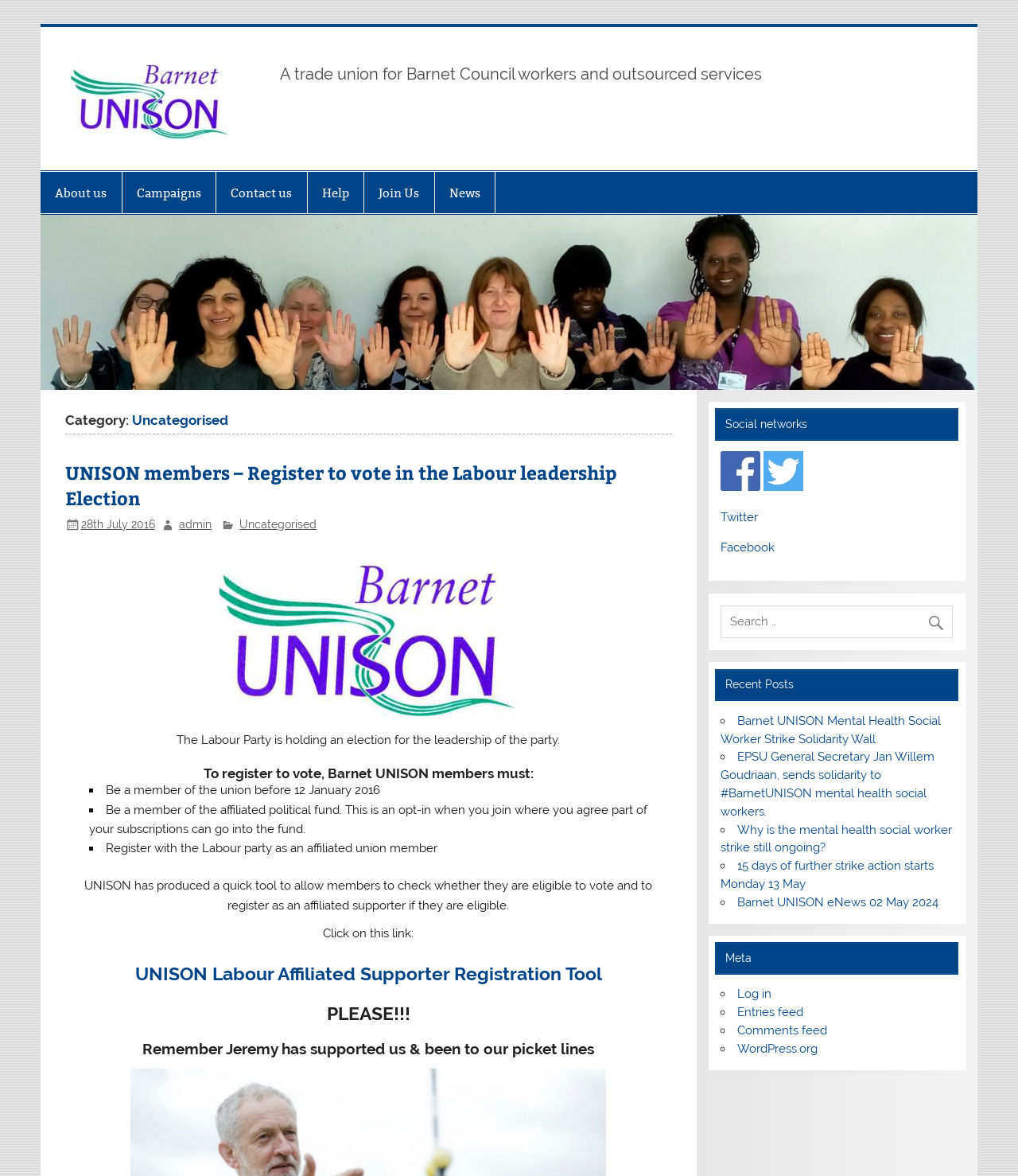Pinpoint the bounding box coordinates of the element to be clicked to execute the instruction: "Log in to the website".

[0.724, 0.839, 0.758, 0.851]